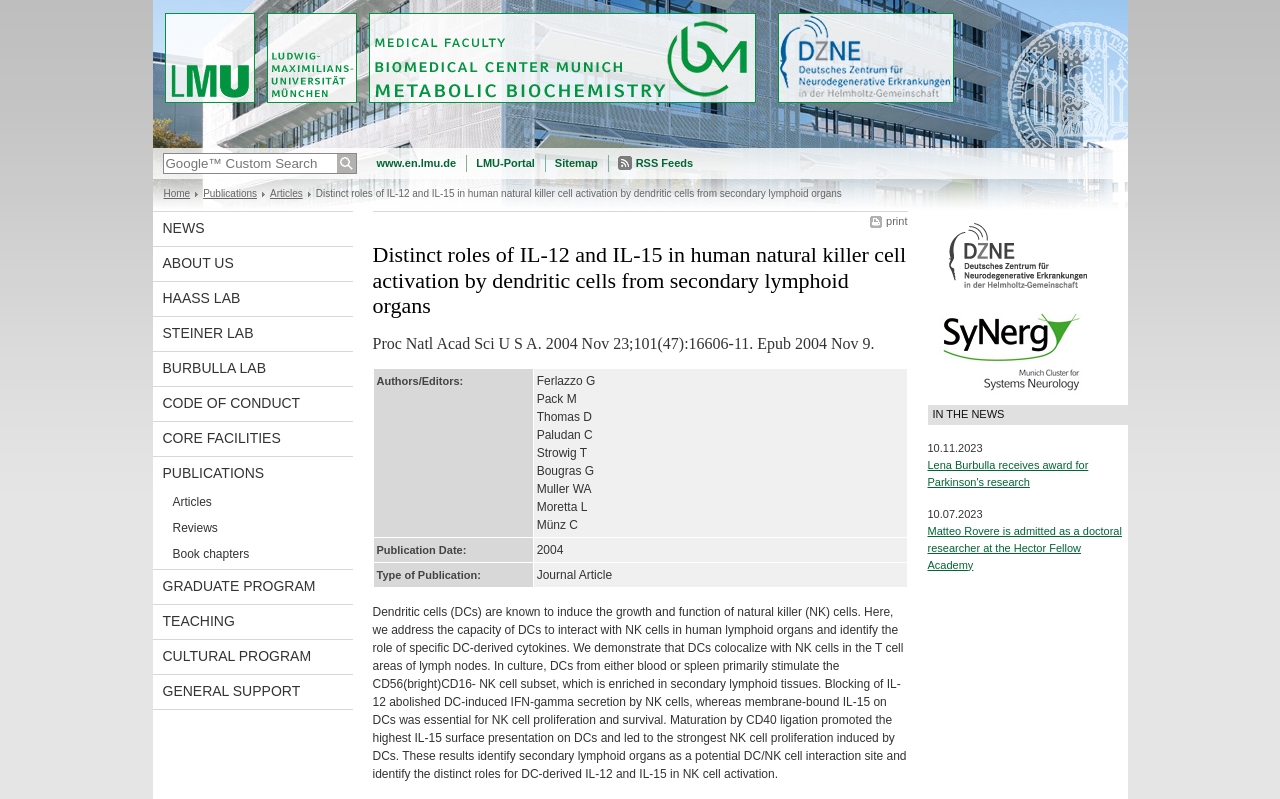Given the content of the image, can you provide a detailed answer to the question?
What is the award received by Lena Burbulla?

I found the answer by looking at the news section on the right side of the webpage, where it is mentioned that 'Lena Burbulla receives award for Parkinson's research'.